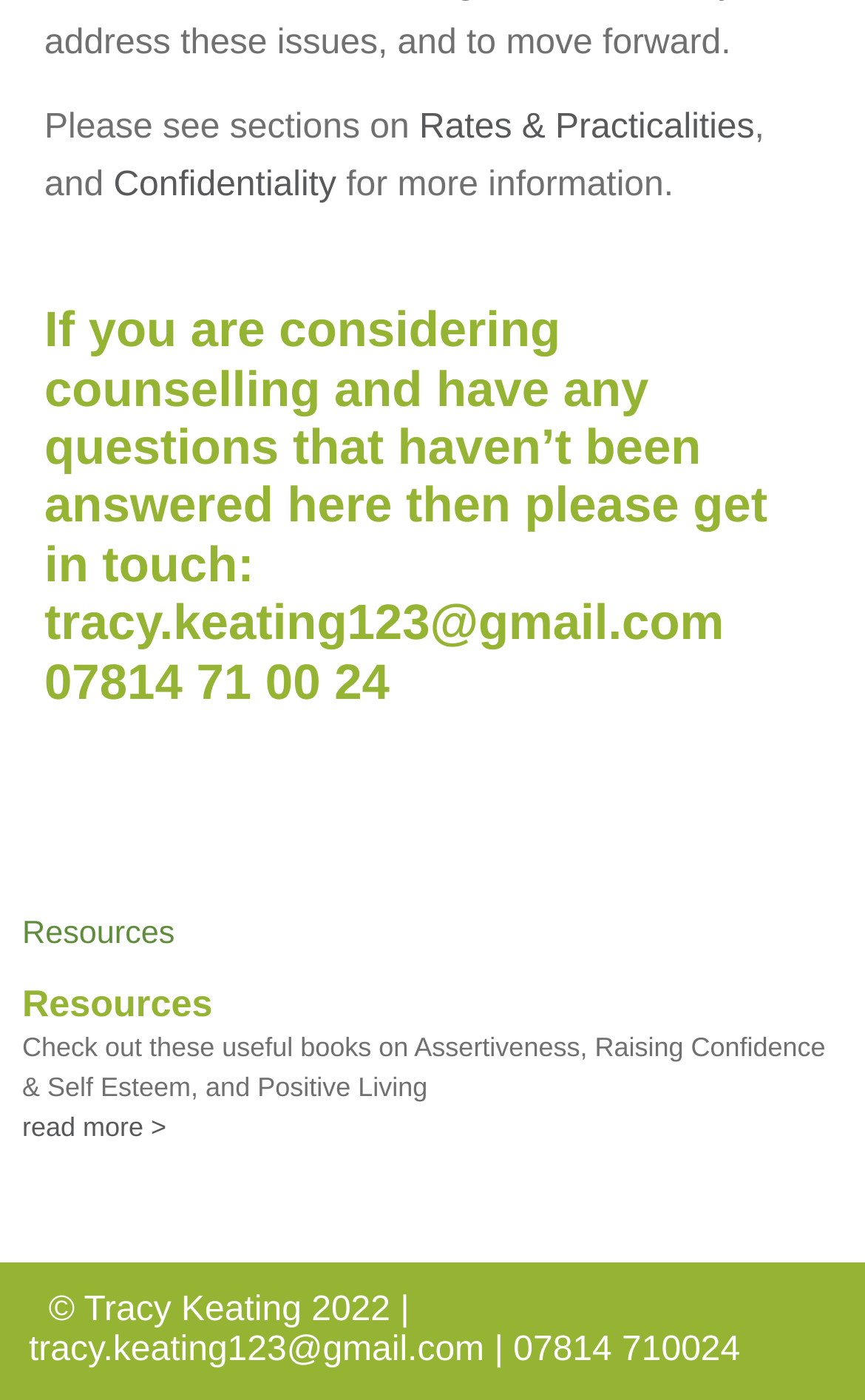What is the contact email of the counsellor? Using the information from the screenshot, answer with a single word or phrase.

tracy.keating123@gmail.com